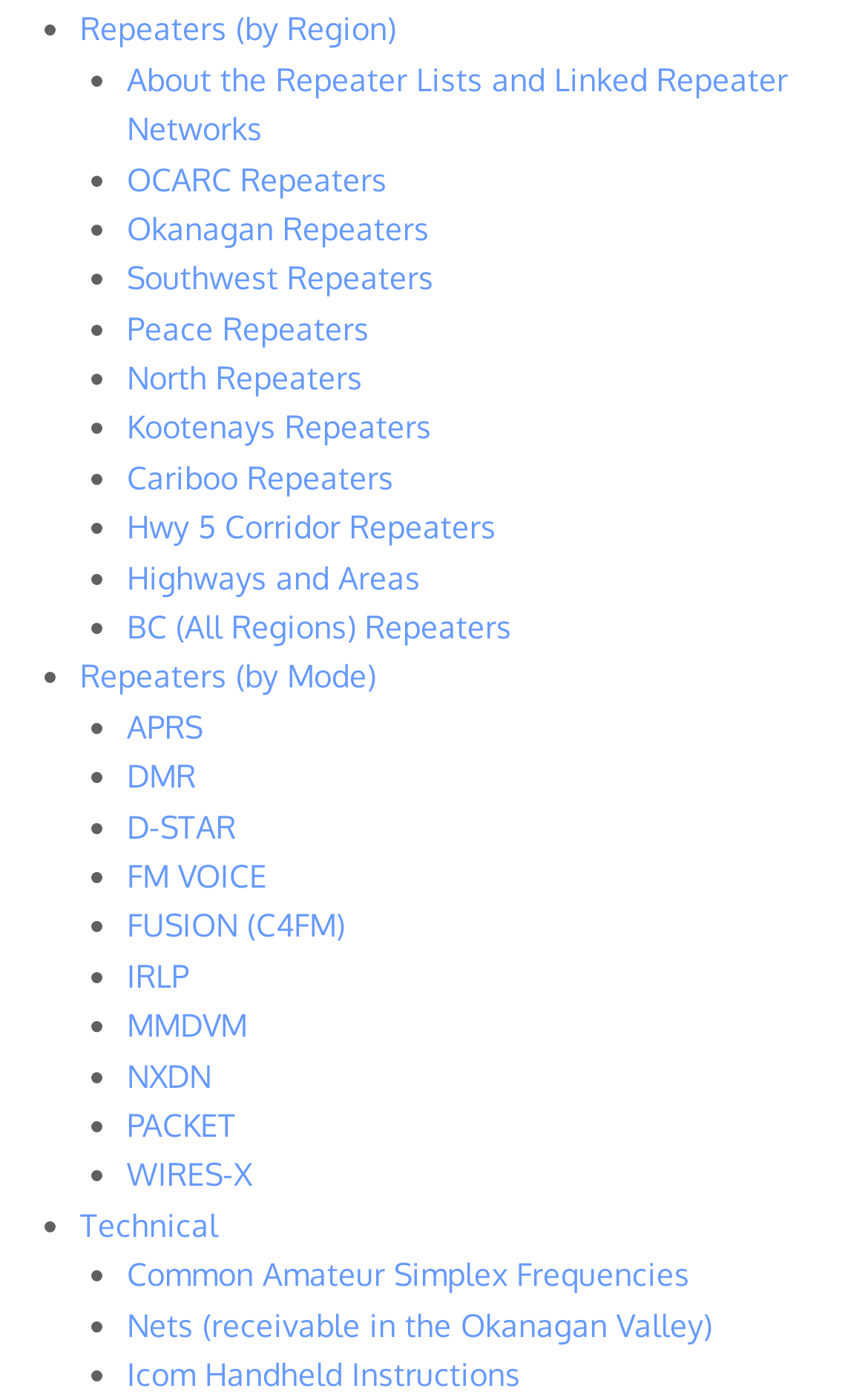Please locate the bounding box coordinates of the element that should be clicked to complete the given instruction: "View Okanagan Repeaters".

[0.146, 0.149, 0.495, 0.176]